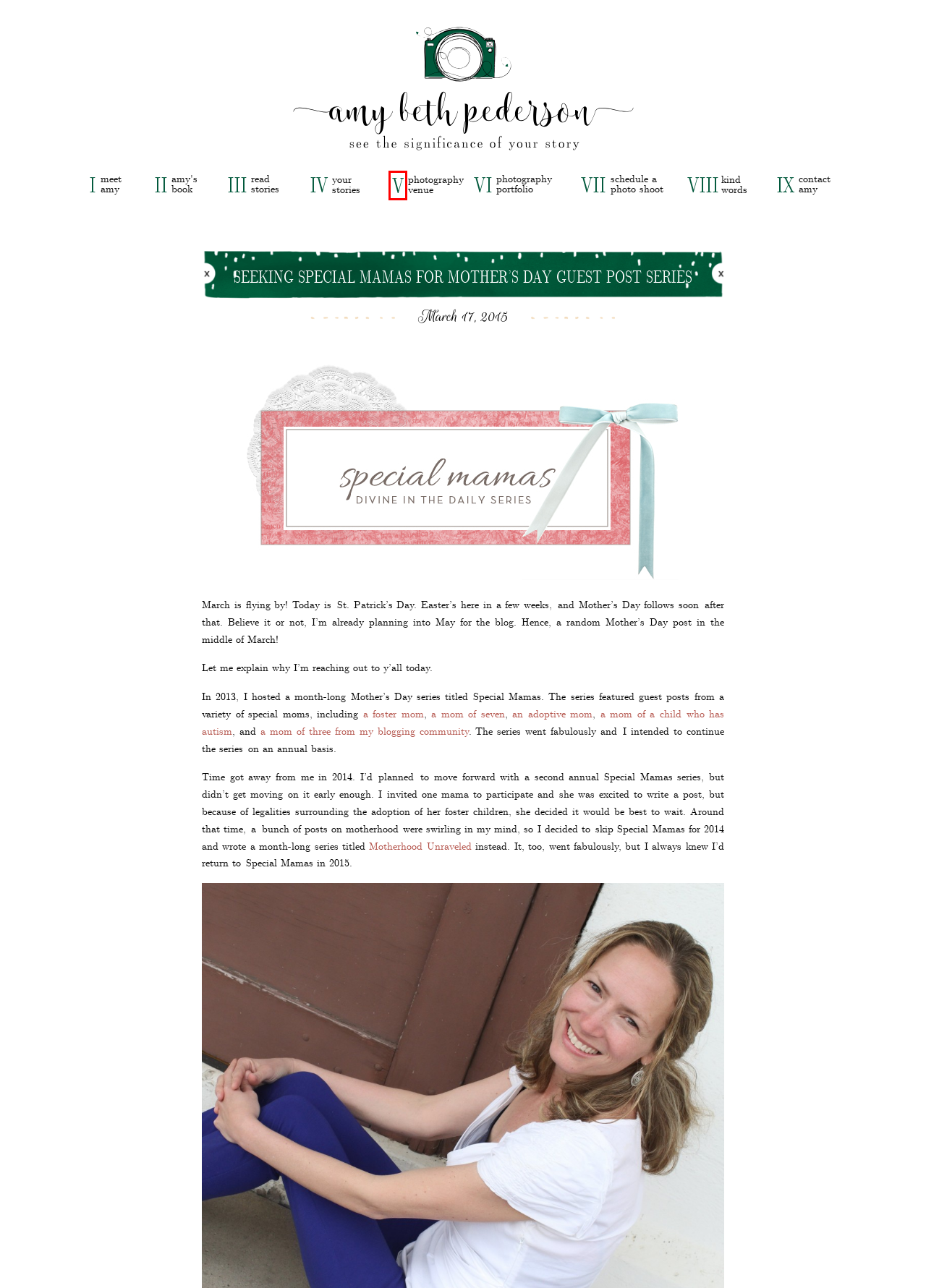Given a webpage screenshot with a red bounding box around a particular element, identify the best description of the new webpage that will appear after clicking on the element inside the red bounding box. Here are the candidates:
A. Motherhood Unraveled - Amy Beth Pederson
B. Portfolio
C. Contact
D. Your Stories - Amy Beth Pederson
E. Books
F. Meet Jennifer: Special Foster Mama - Amy Beth Pederson
G. The Sweet Is Never As Sweet Without The Sour - Amy Beth Pederson
H. Venue

H